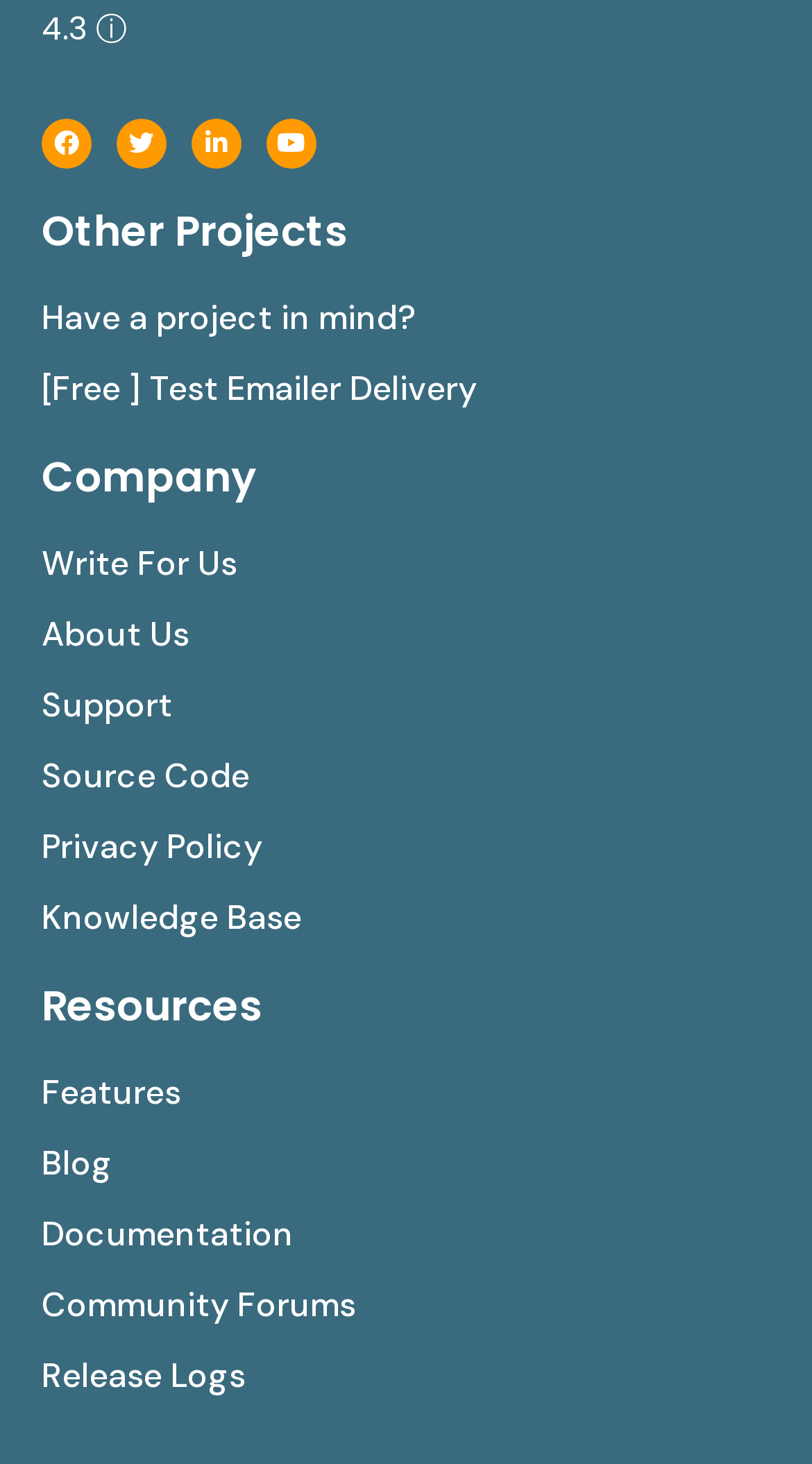Find the bounding box coordinates for the area you need to click to carry out the instruction: "Learn about the Company". The coordinates should be four float numbers between 0 and 1, indicated as [left, top, right, bottom].

[0.051, 0.311, 0.949, 0.339]